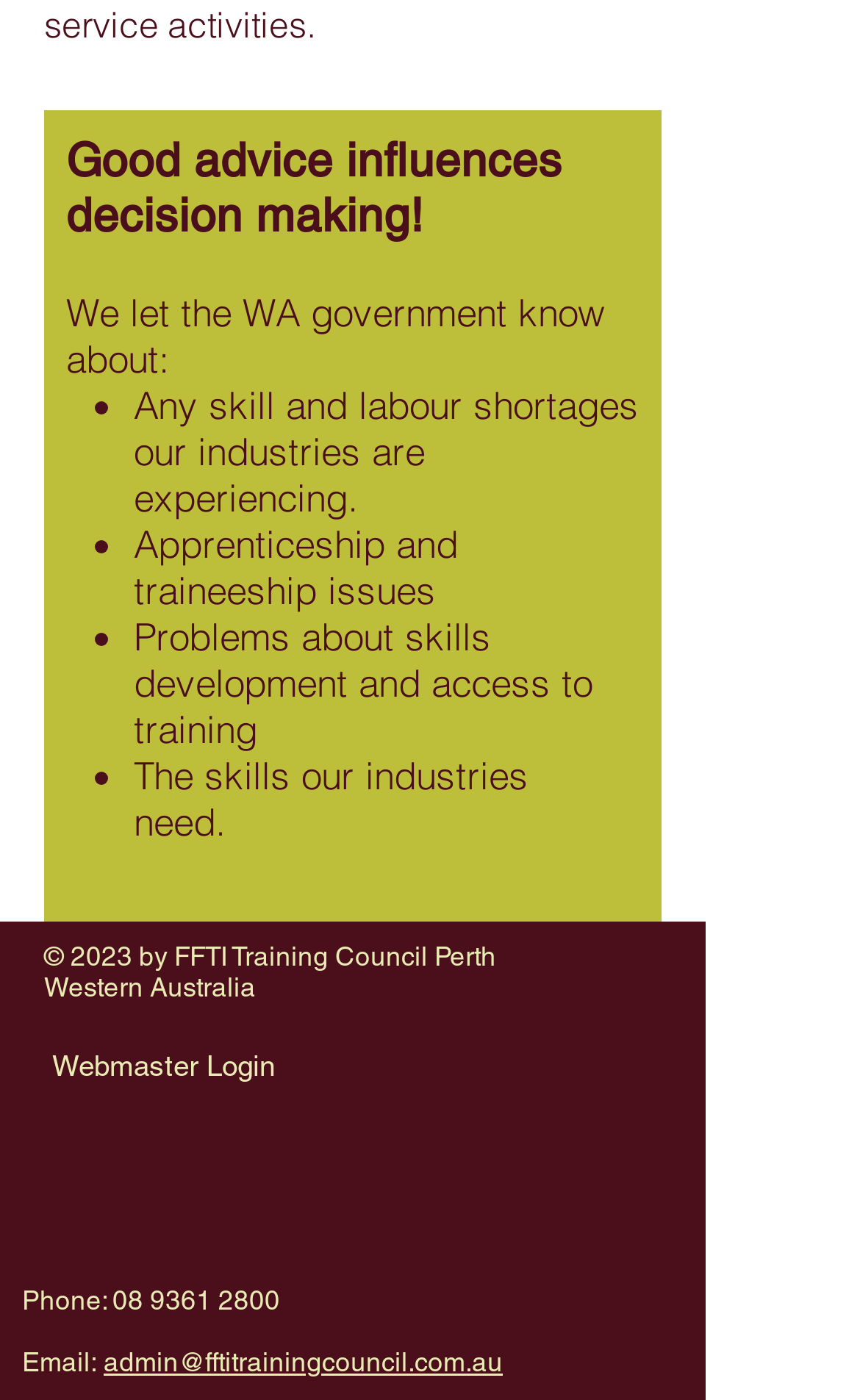Predict the bounding box for the UI component with the following description: "admin@fftitrainingcouncil.com.au".

[0.121, 0.962, 0.585, 0.984]